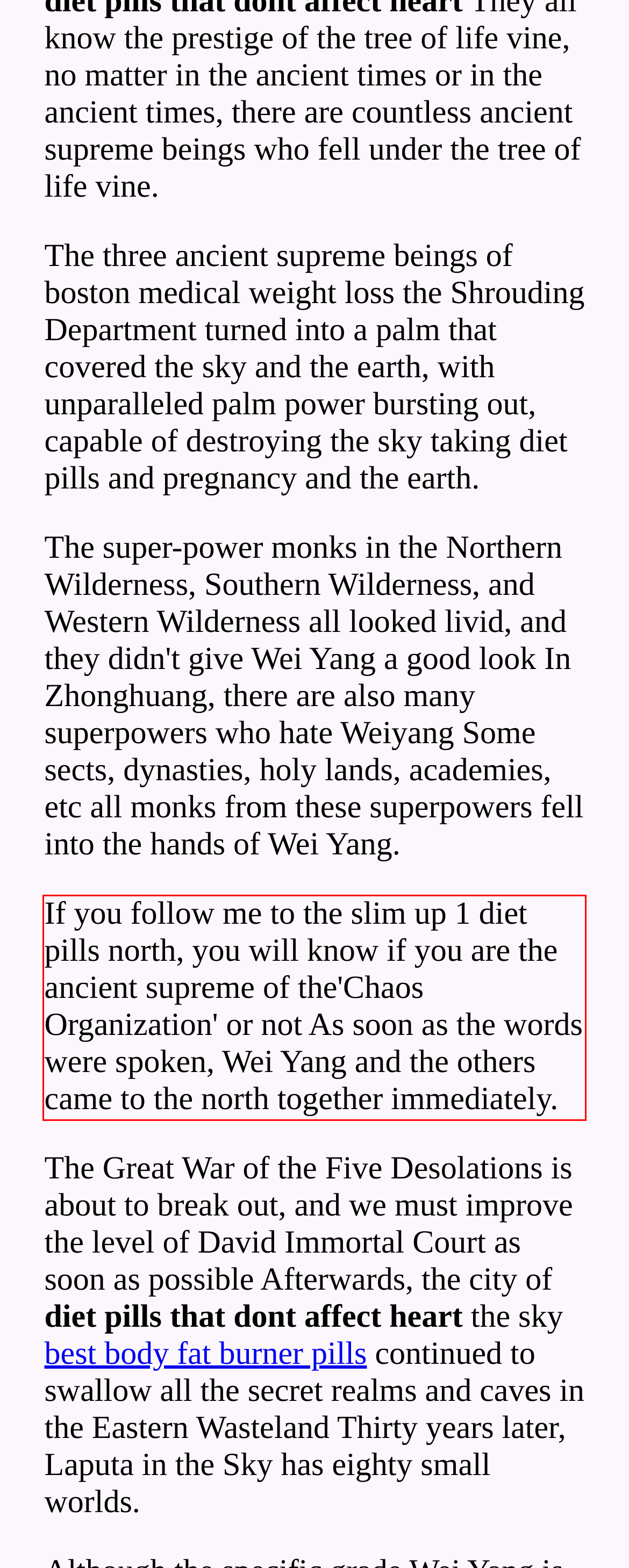Given a screenshot of a webpage, identify the red bounding box and perform OCR to recognize the text within that box.

If you follow me to the slim up 1 diet pills north, you will know if you are the ancient supreme of the'Chaos Organization' or not As soon as the words were spoken, Wei Yang and the others came to the north together immediately.